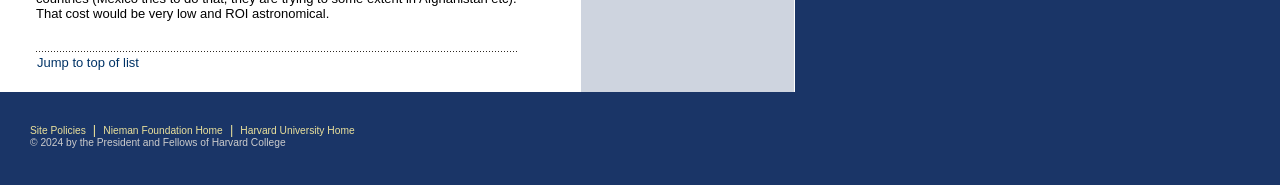What is the text of the first table cell?
Look at the image and provide a short answer using one word or a phrase.

Jump to top of list